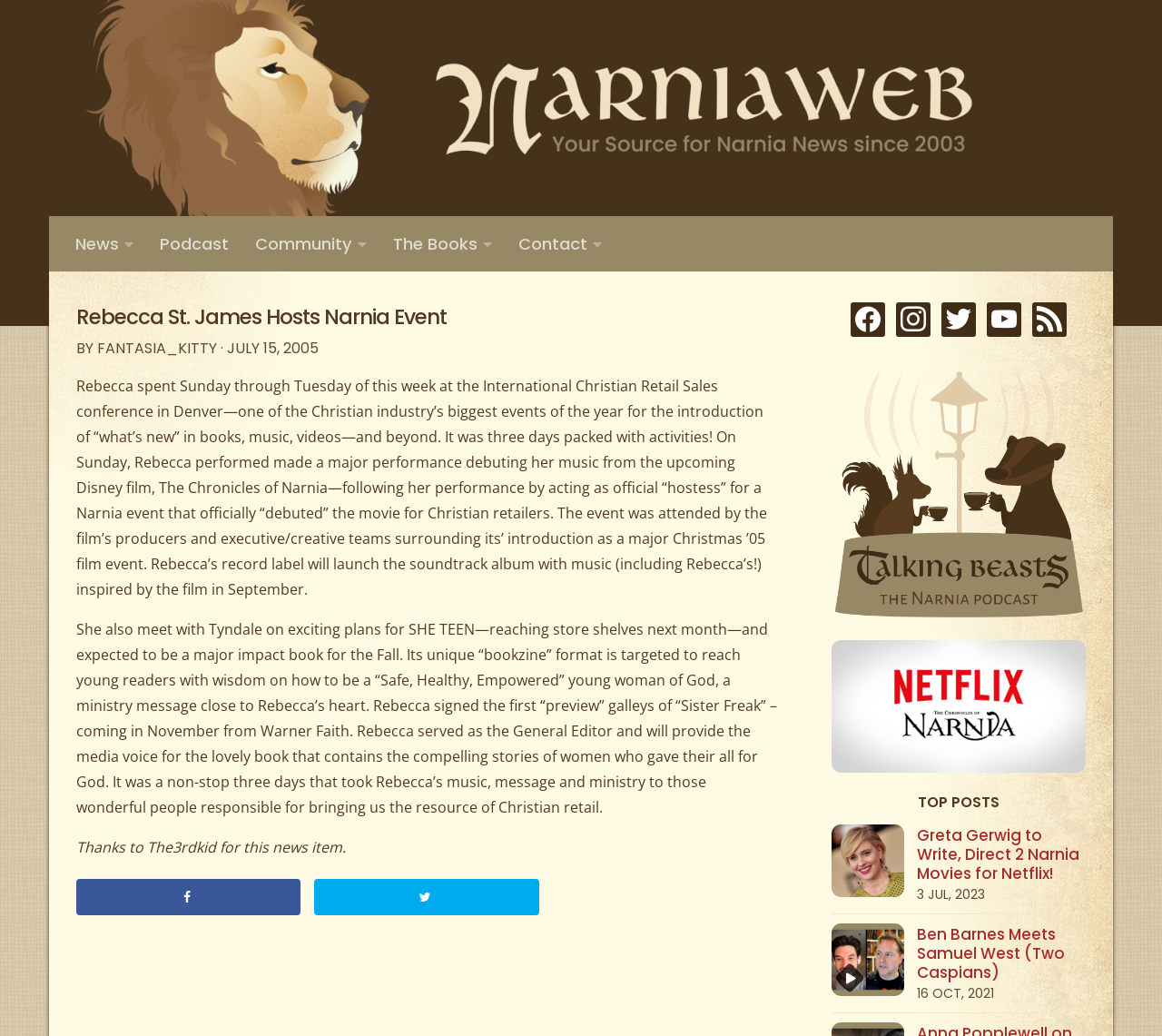Please determine the bounding box coordinates for the element that should be clicked to follow these instructions: "Read the article about Rebecca St. James hosting a Narnia event".

[0.066, 0.292, 0.669, 0.905]